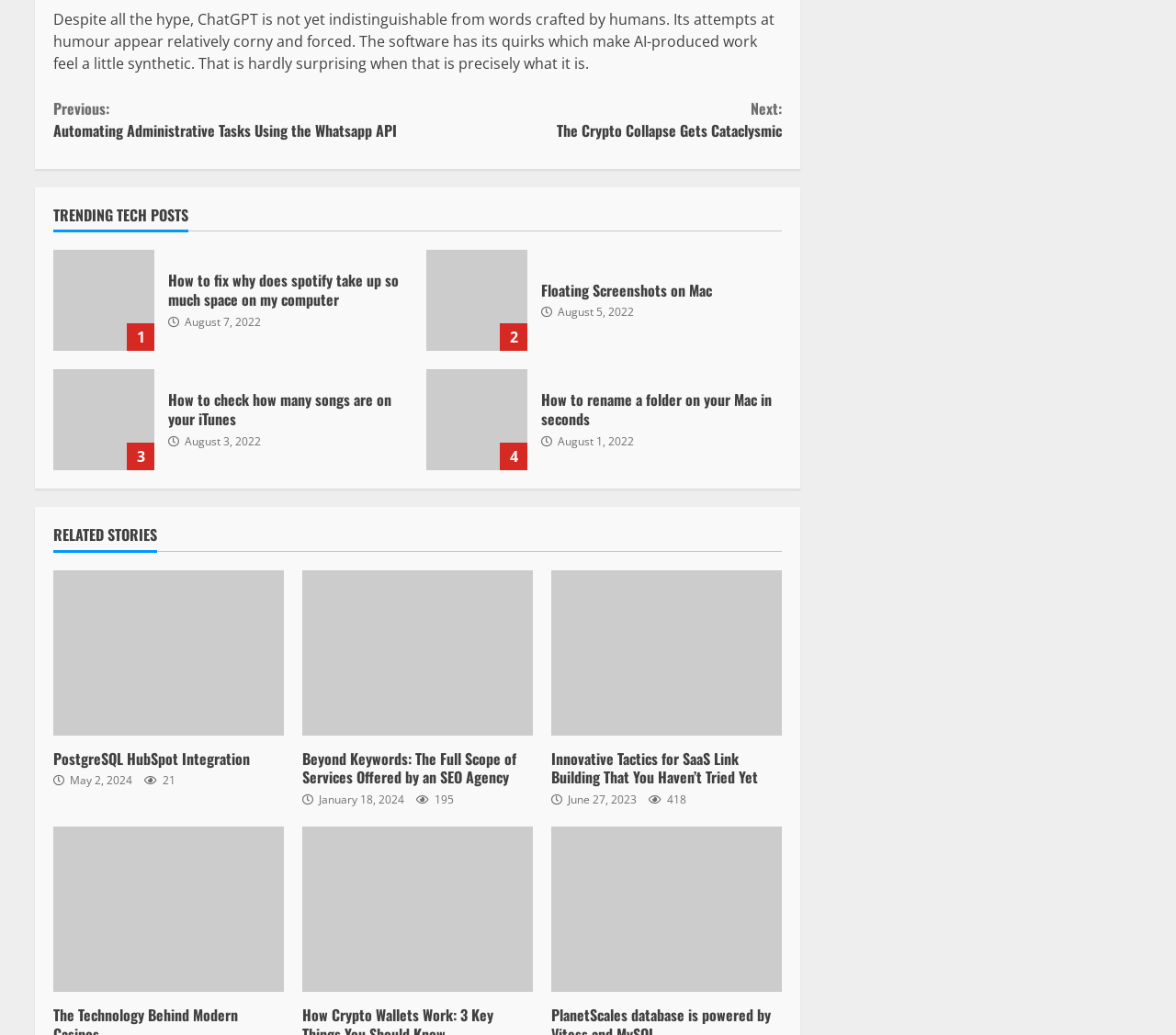Extract the bounding box coordinates of the UI element described by: "PostgreSQL HubSpot Integration". The coordinates should include four float numbers ranging from 0 to 1, e.g., [left, top, right, bottom].

[0.045, 0.551, 0.241, 0.71]